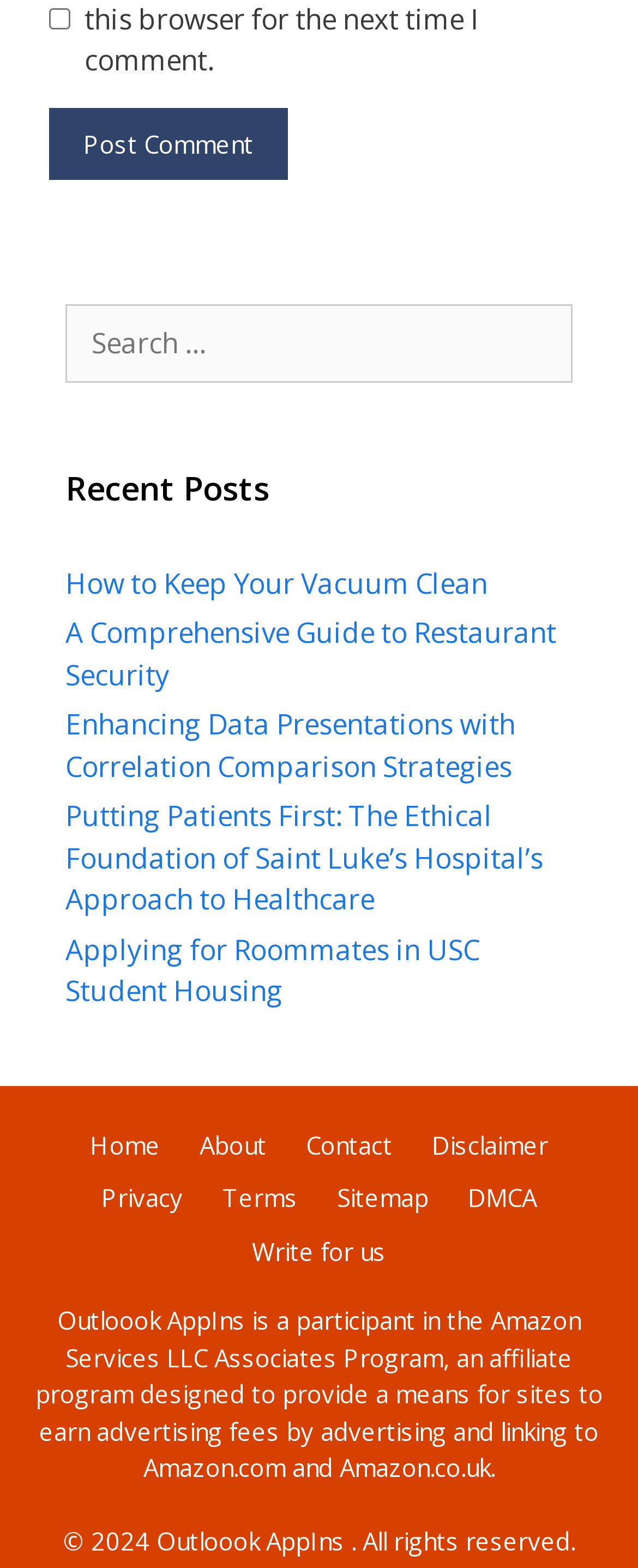What is the relationship between the website and Amazon?
Respond to the question with a well-detailed and thorough answer.

The website has a statement at the bottom that says 'is a participant in the Amazon Services LLC Associates Program, an affiliate program designed to provide a means for sites to earn advertising fees by advertising and linking to Amazon.com and Amazon.co.uk.' This suggests that the website is part of an affiliate program with Amazon, earning fees from advertising and linking to Amazon.